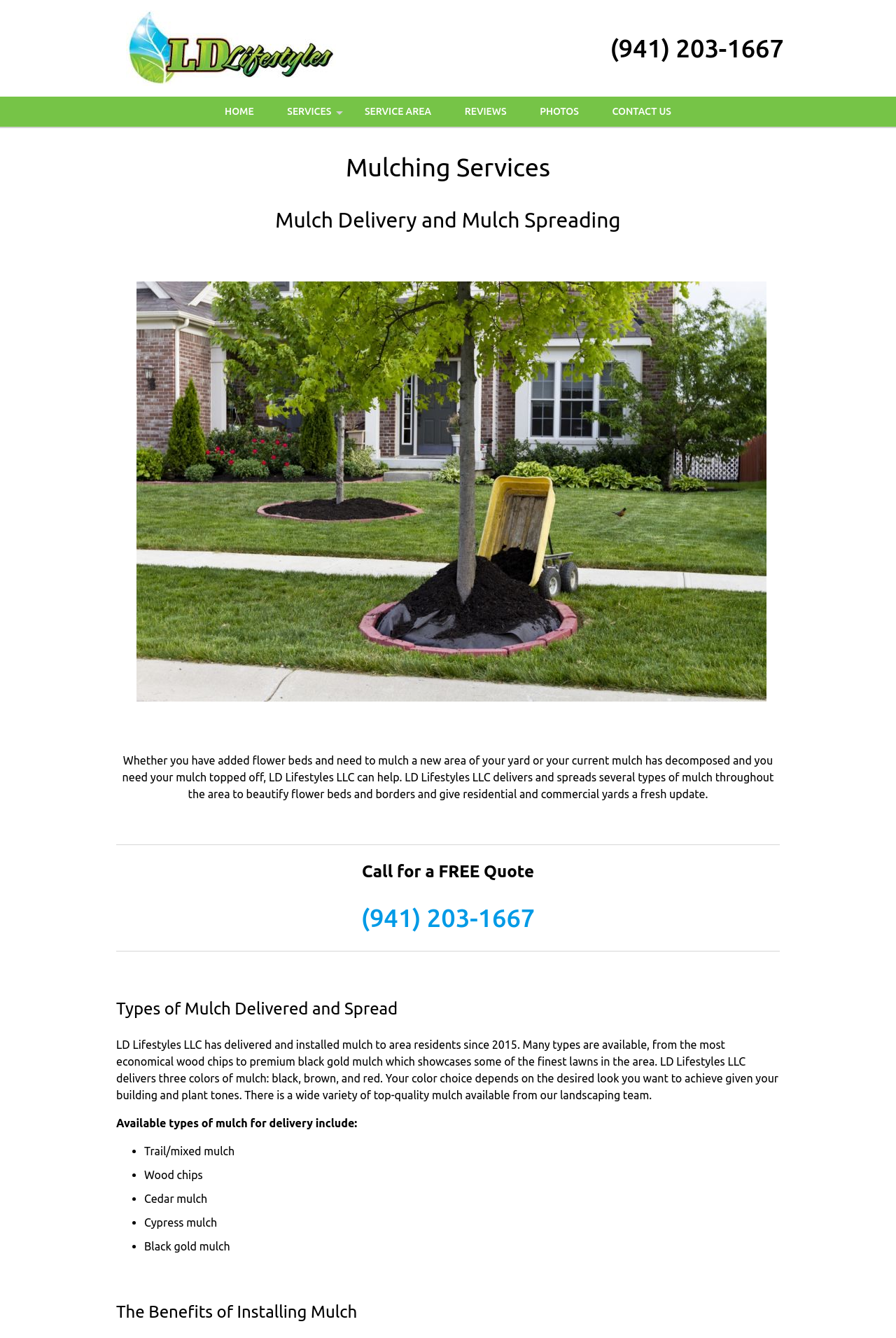Please identify the bounding box coordinates of the element's region that I should click in order to complete the following instruction: "Click the 'HOME' link". The bounding box coordinates consist of four float numbers between 0 and 1, i.e., [left, top, right, bottom].

[0.234, 0.072, 0.301, 0.095]